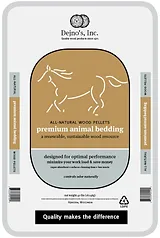What is the significance of the horse outline on the label?
Give a thorough and detailed response to the question.

The stylized outline of a horse on the label symbolizes the product's suitability for equine care, indicating that the animal bedding is designed for horses and other equine animals.